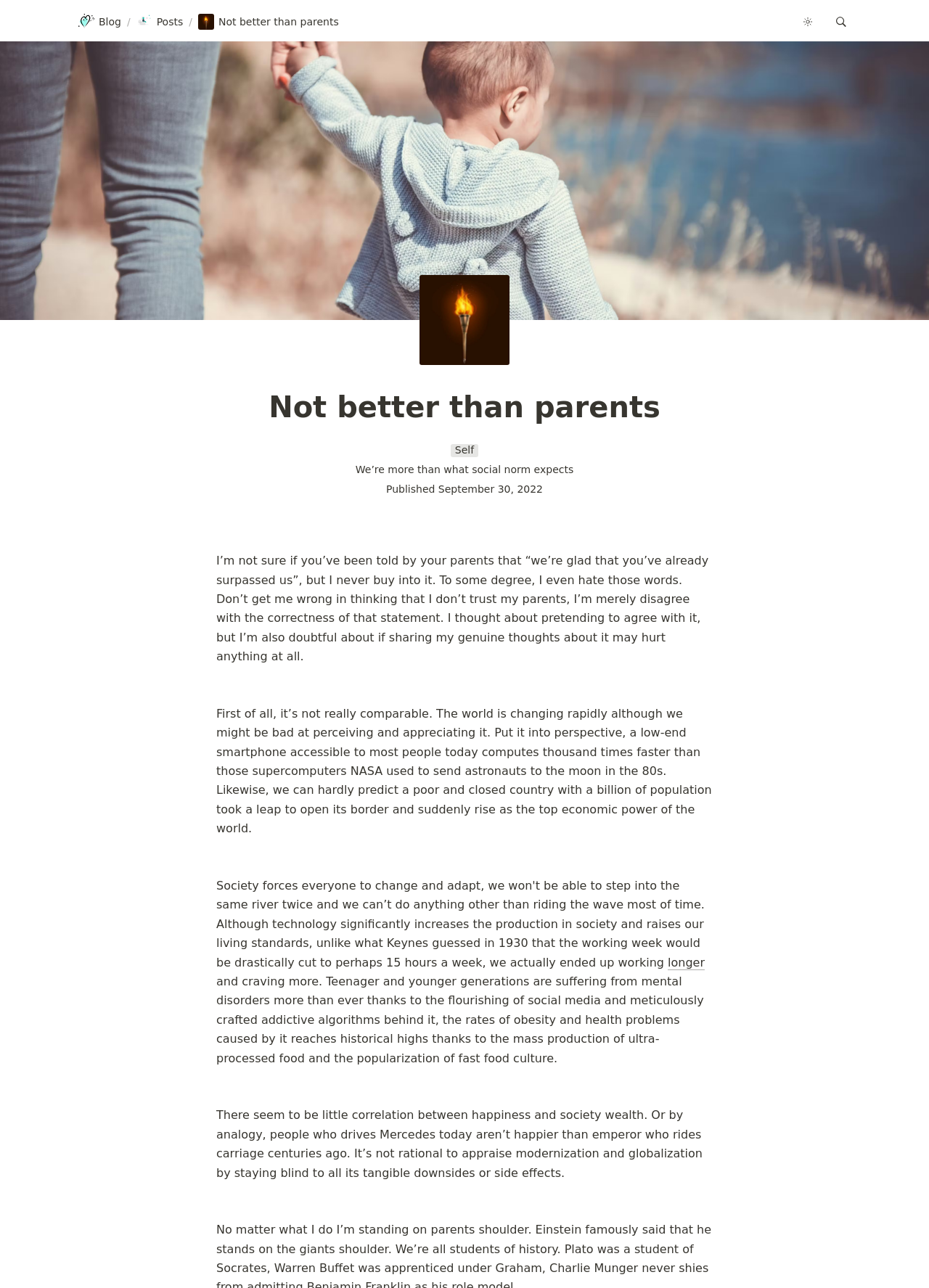What is the title of the blog?
Kindly answer the question with as much detail as you can.

The title of the blog can be found in the heading element with the text 'Not better than parents'. This is the main title of the blog post.